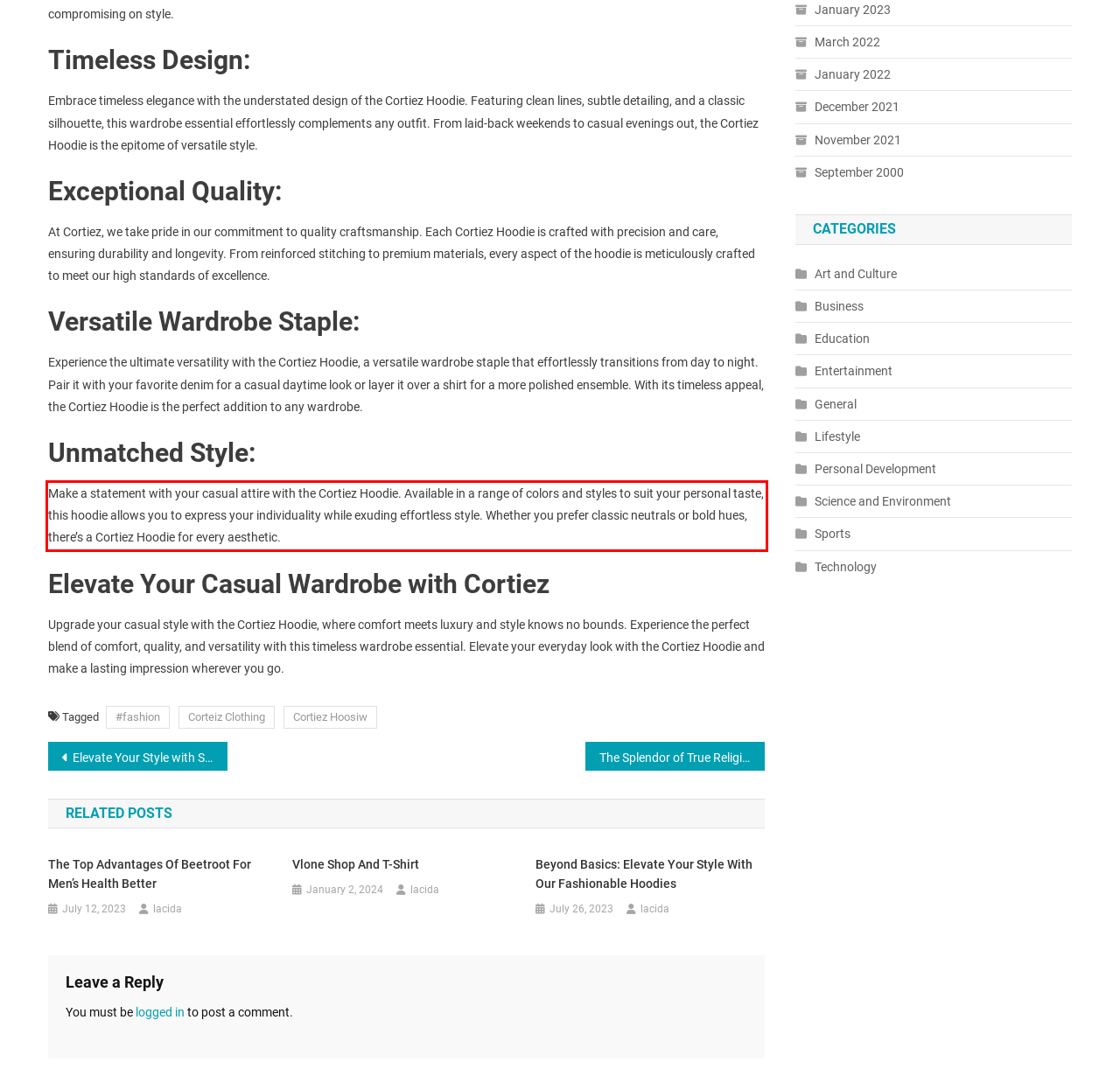Using the provided screenshot, read and generate the text content within the red-bordered area.

Make a statement with your casual attire with the Cortiez Hoodie. Available in a range of colors and styles to suit your personal taste, this hoodie allows you to express your individuality while exuding effortless style. Whether you prefer classic neutrals or bold hues, there’s a Cortiez Hoodie for every aesthetic.